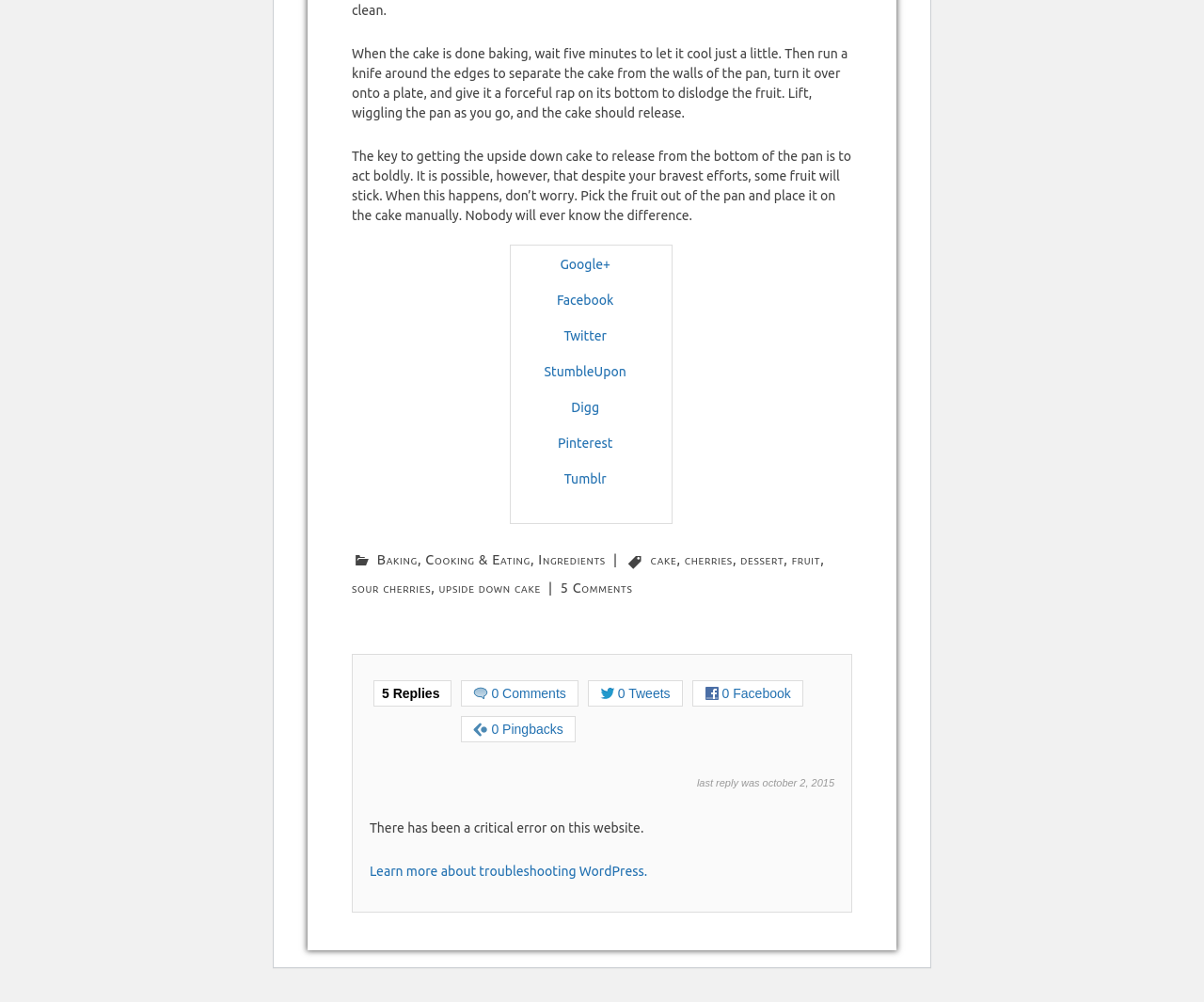Please identify the bounding box coordinates of where to click in order to follow the instruction: "View 5 Replies".

[0.311, 0.68, 0.375, 0.704]